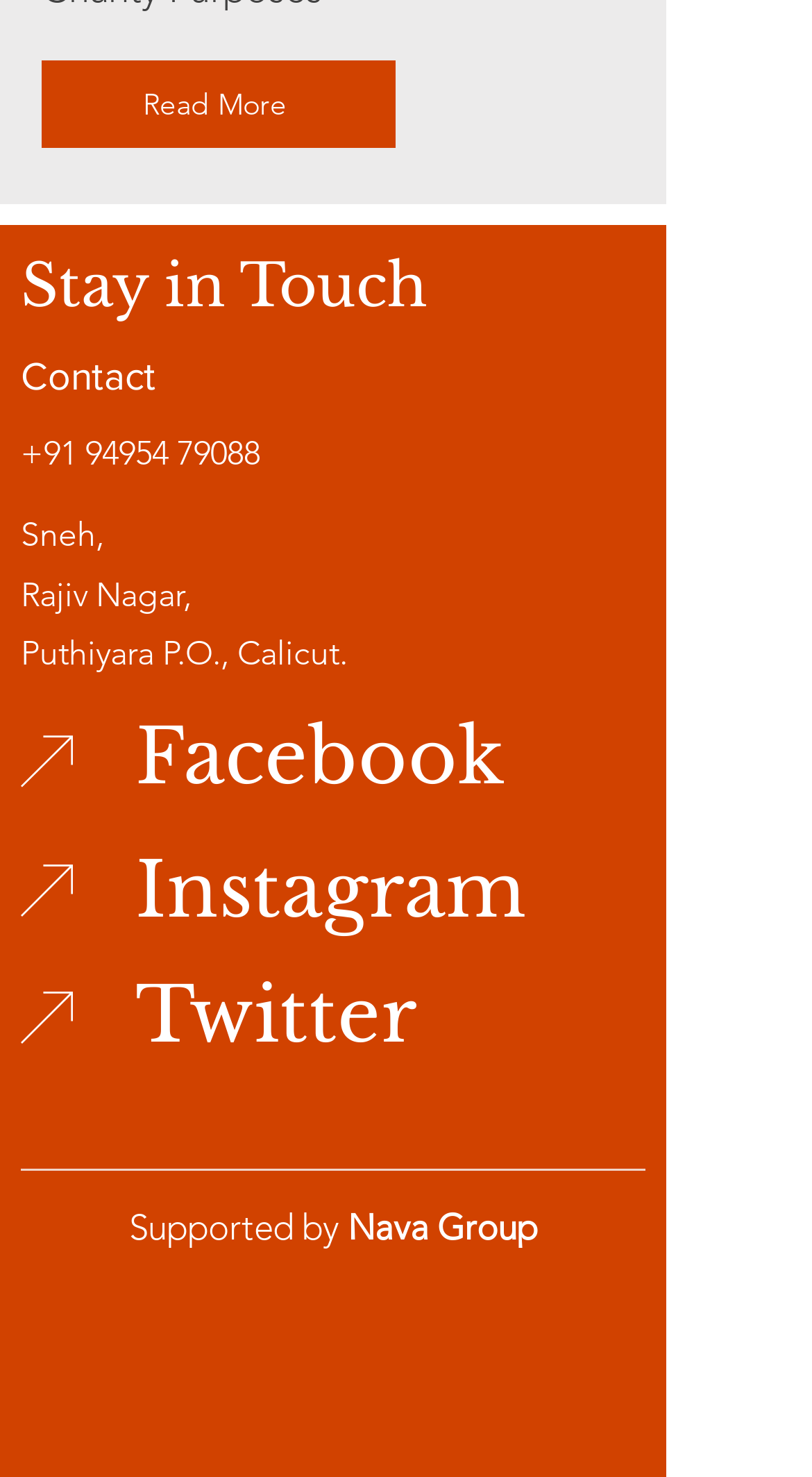Predict the bounding box for the UI component with the following description: "+91 94954 79088".

[0.026, 0.294, 0.321, 0.32]